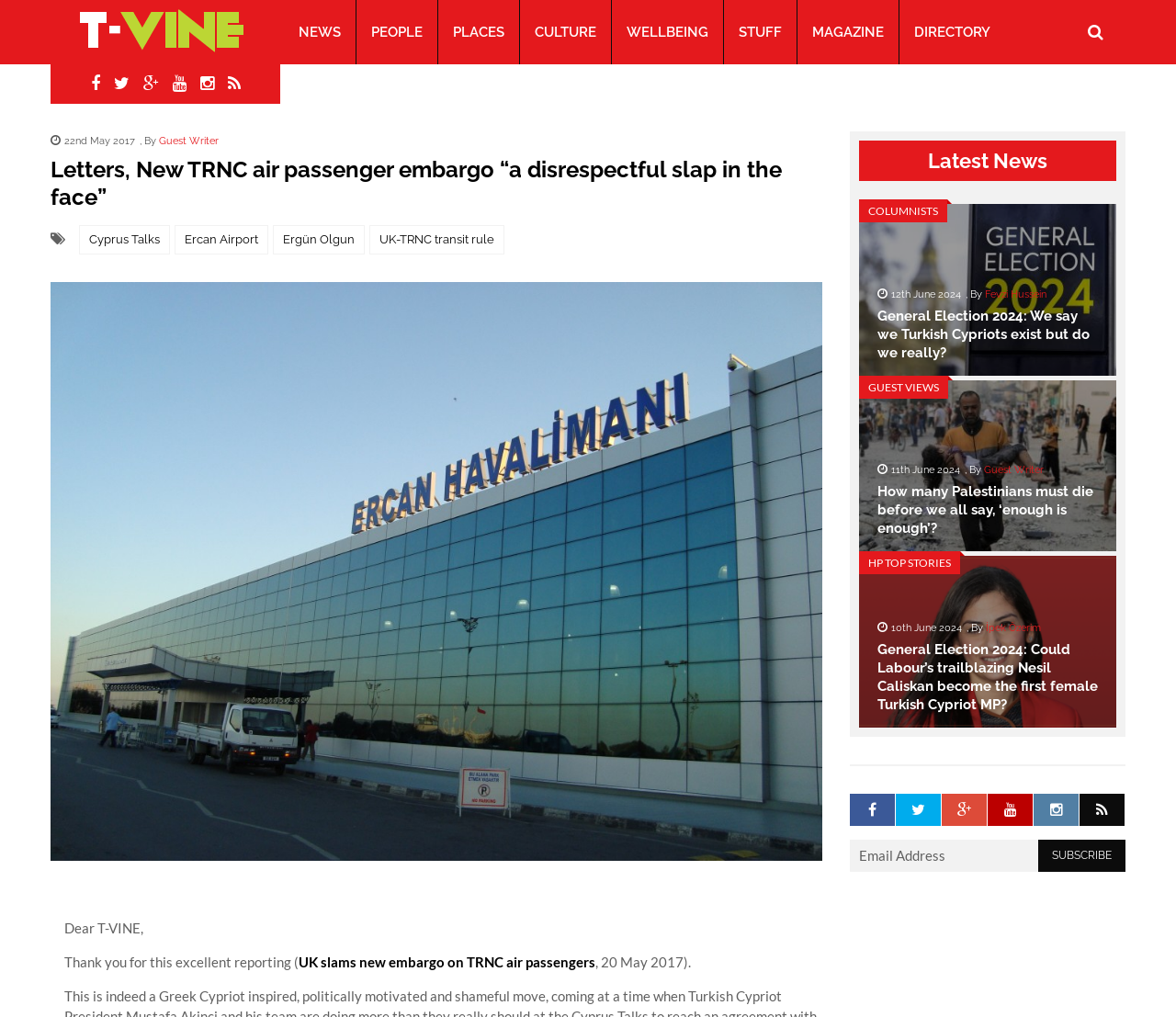Generate a comprehensive caption for the webpage you are viewing.

This webpage appears to be a news article page from T-VINE, a online news magazine. At the top of the page, there is a header section with a logo and a navigation menu with links to various categories such as NEWS, PEOPLE, PLACES, CULTURE, WELLBEING, STUFF, MAGAZINE, and DIRECTORY. Next to the navigation menu, there is a search bar with a submit button.

Below the header section, there is a main article section with a heading that reads "Letters, New TRNC air passenger embargo “a disrespectful slap in the face”". The article is dated May 22nd, 2017, and is written by a Guest Writer. The article discusses the UK-TRNC transit rule and its impact on Turkish Cypriots.

To the right of the main article section, there is a sidebar with links to related articles, including "Cyprus Talks", "Ercan Airport", and "Ergün Olgun". Below the sidebar, there is a section with a heading "Latest News" that displays three news articles with headings, dates, and authors. The articles are about the General Election 2024, Palestinians, and Labour's trailblazing Nesil Caliskan.

At the bottom of the page, there is a footer section with social media links and a newsletter subscription box. The social media links are represented by icons, and the newsletter subscription box has a text field for email address and a subscribe button.